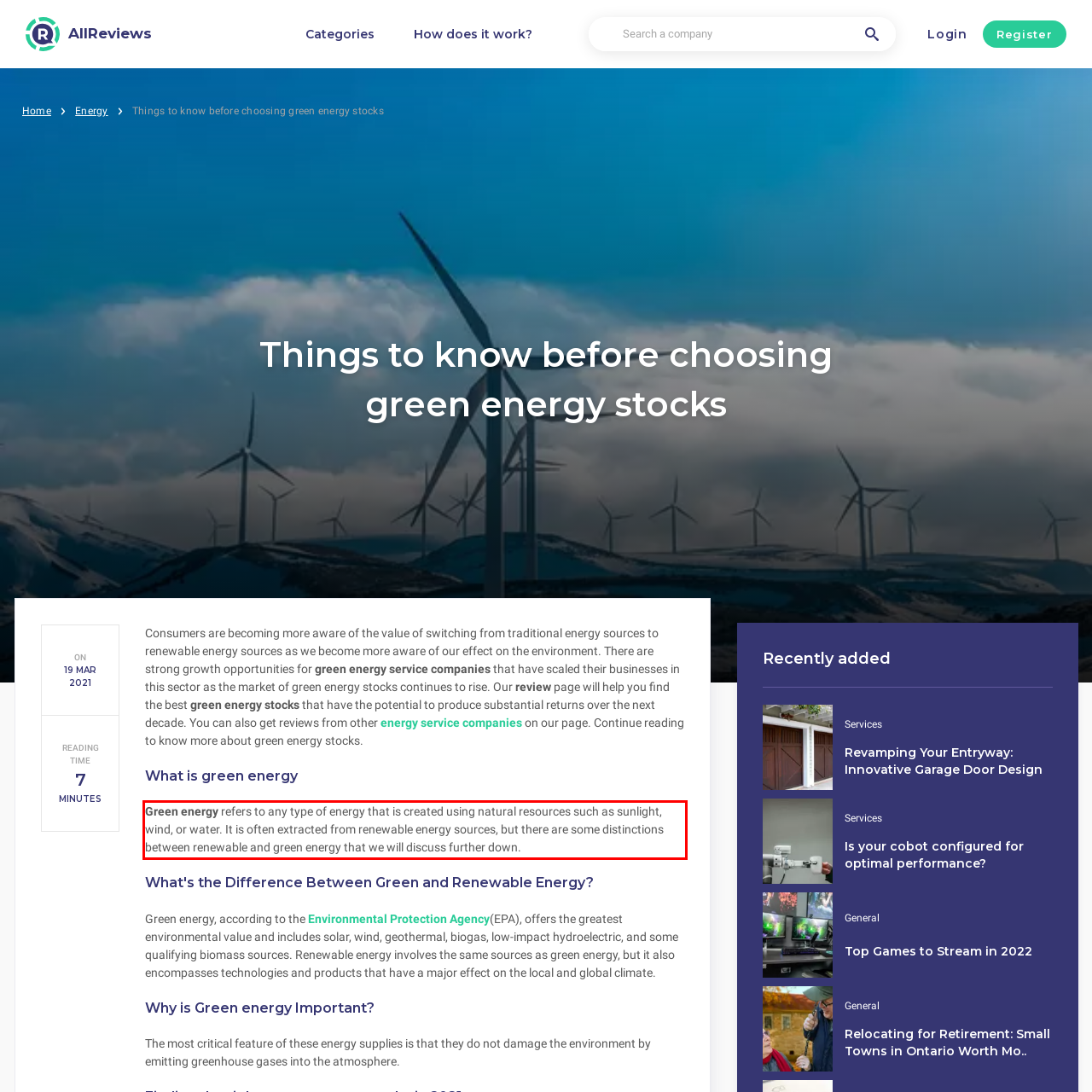From the given screenshot of a webpage, identify the red bounding box and extract the text content within it.

Green energy refers to any type of energy that is created using natural resources such as sunlight, wind, or water. It is often extracted from renewable energy sources, but there are some distinctions between renewable and green energy that we will discuss further down.